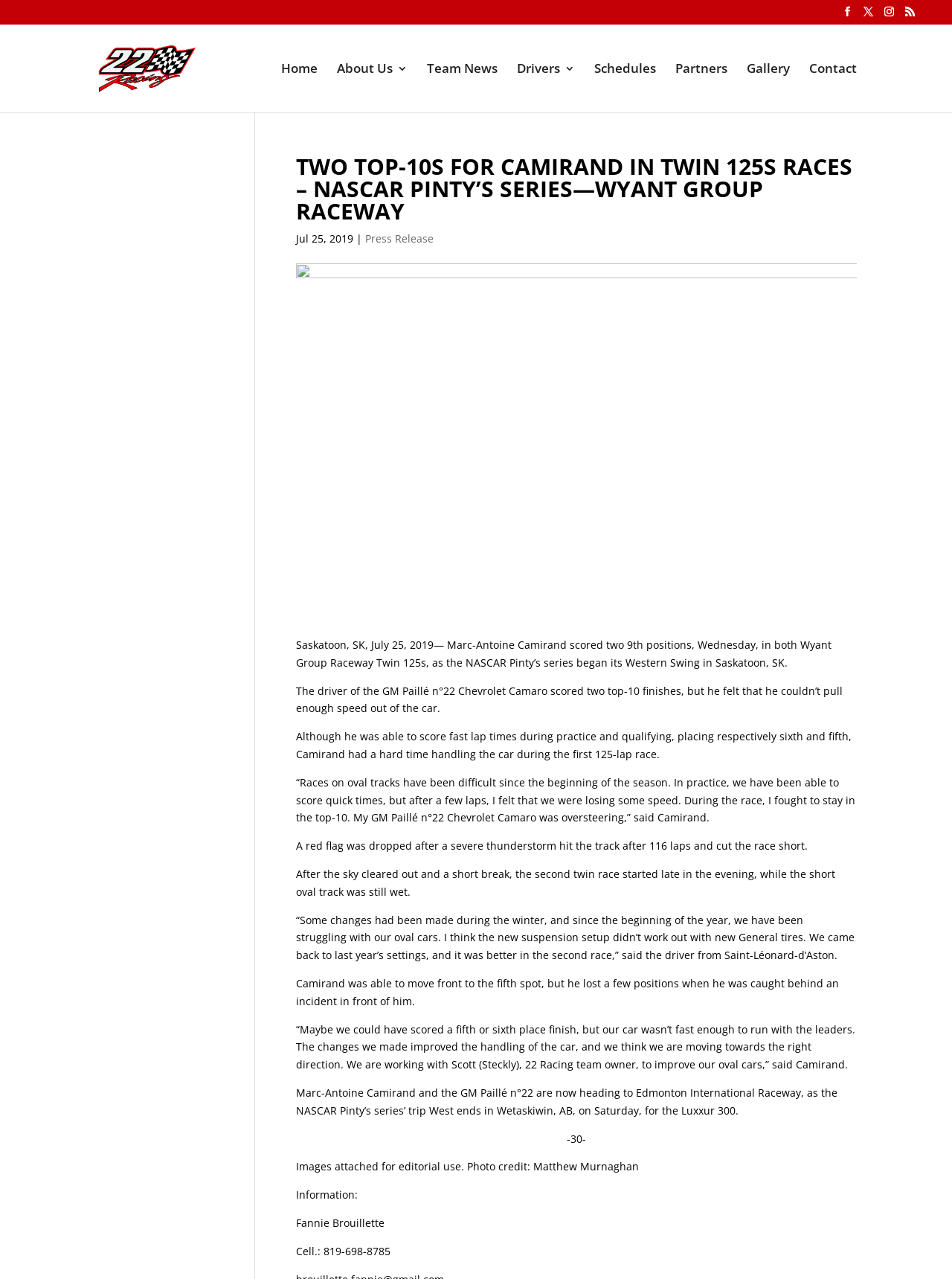Determine the bounding box coordinates of the region to click in order to accomplish the following instruction: "Click on the 'Contact' link". Provide the coordinates as four float numbers between 0 and 1, specifically [left, top, right, bottom].

None